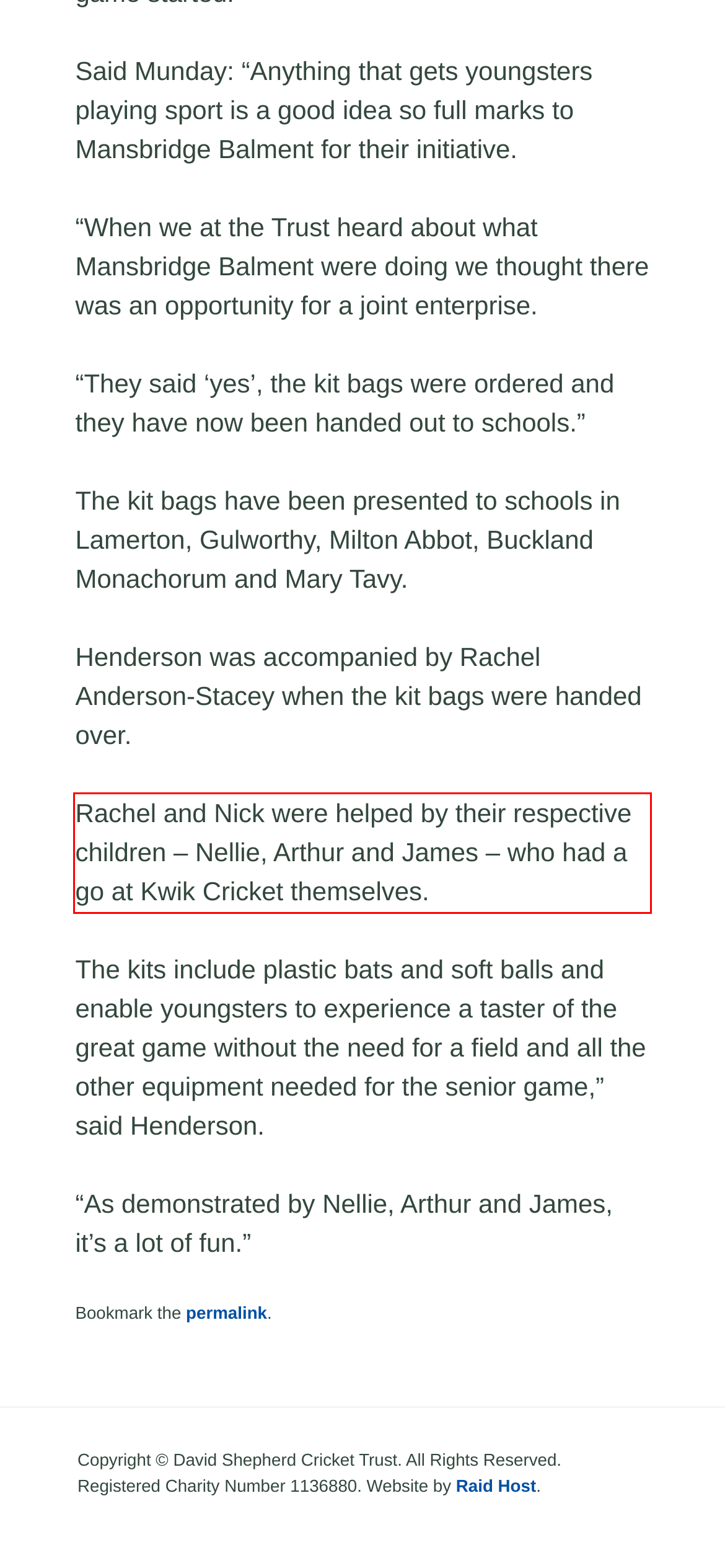Analyze the red bounding box in the provided webpage screenshot and generate the text content contained within.

Rachel and Nick were helped by their respective children – Nellie, Arthur and James – who had a go at Kwik Cricket themselves.